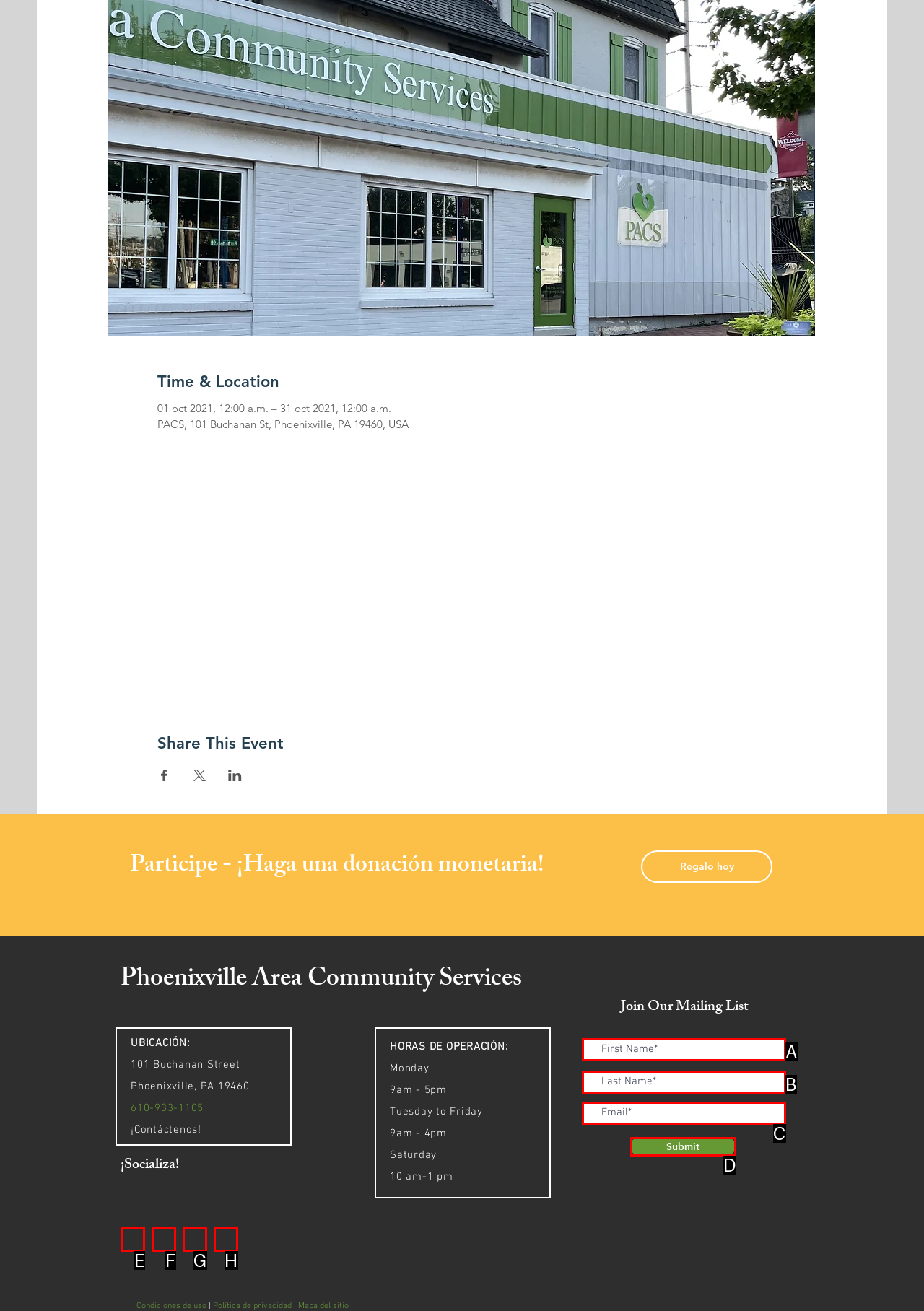From the provided options, pick the HTML element that matches the description: Submit. Respond with the letter corresponding to your choice.

D